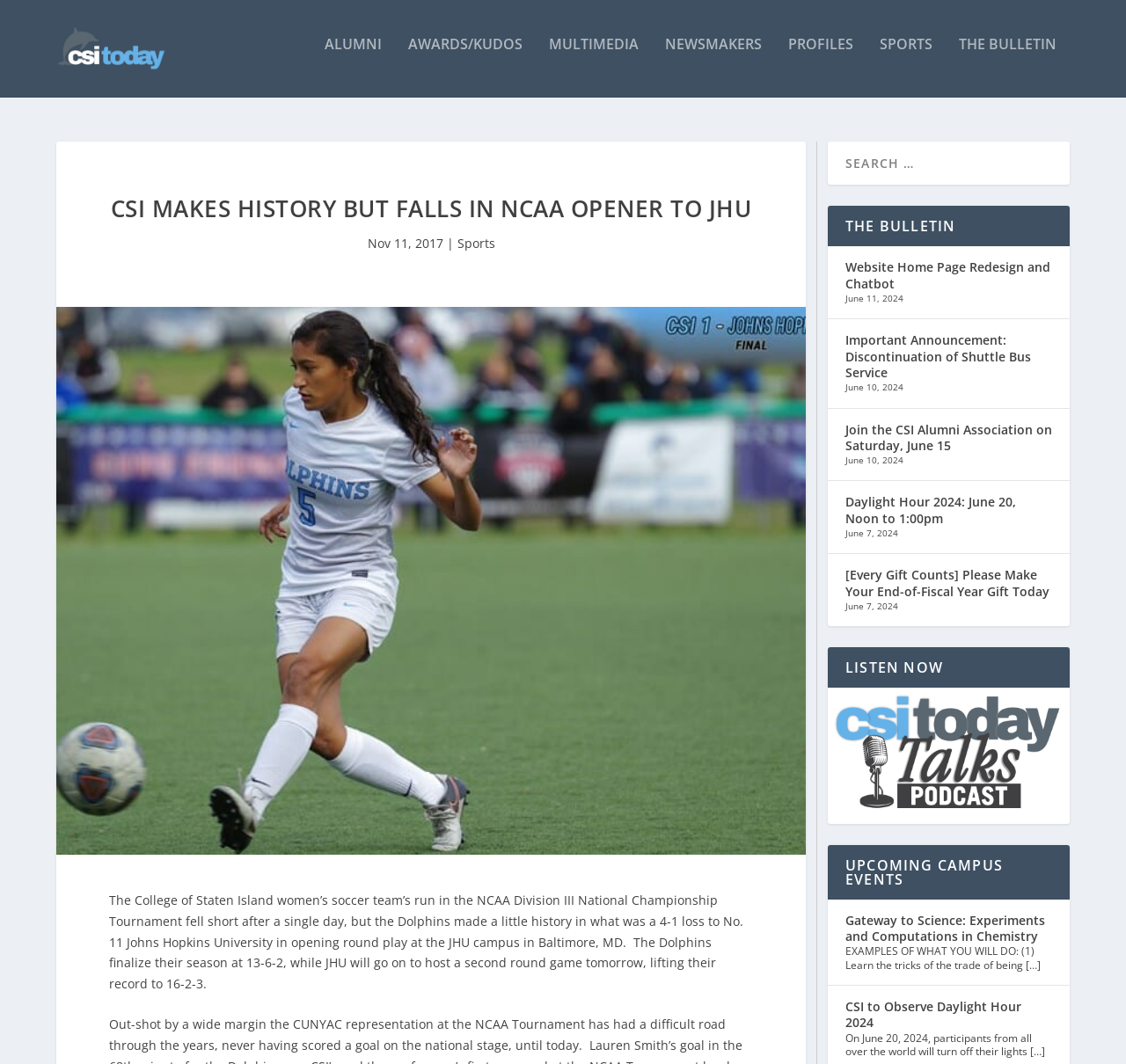Please provide the main heading of the webpage content.

CSI MAKES HISTORY BUT FALLS IN NCAA OPENER TO JHU